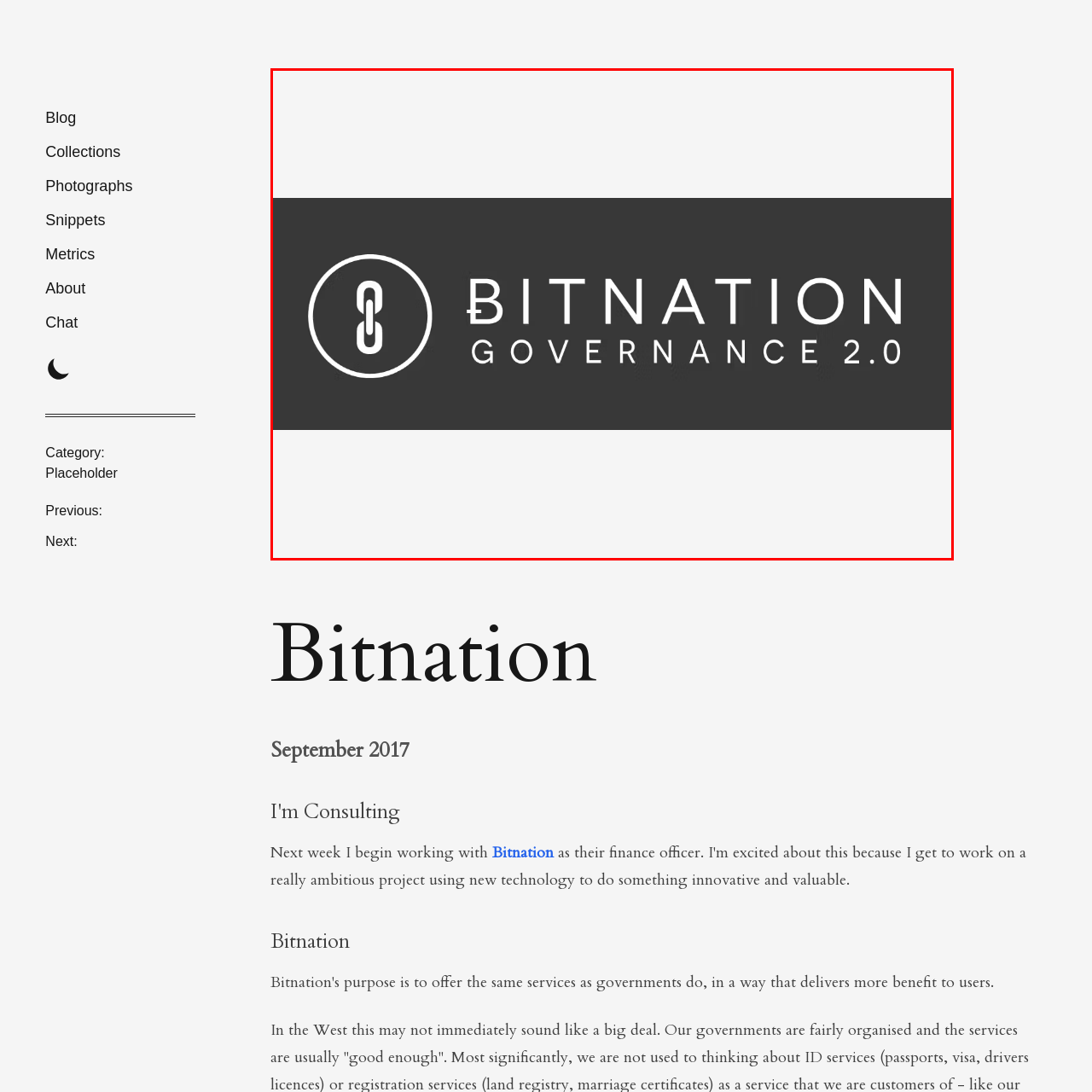Examine the section enclosed by the red box and give a brief answer to the question: What is the font style of the phrase 'GOVERNANCE 2.0'?

Sleek, modern